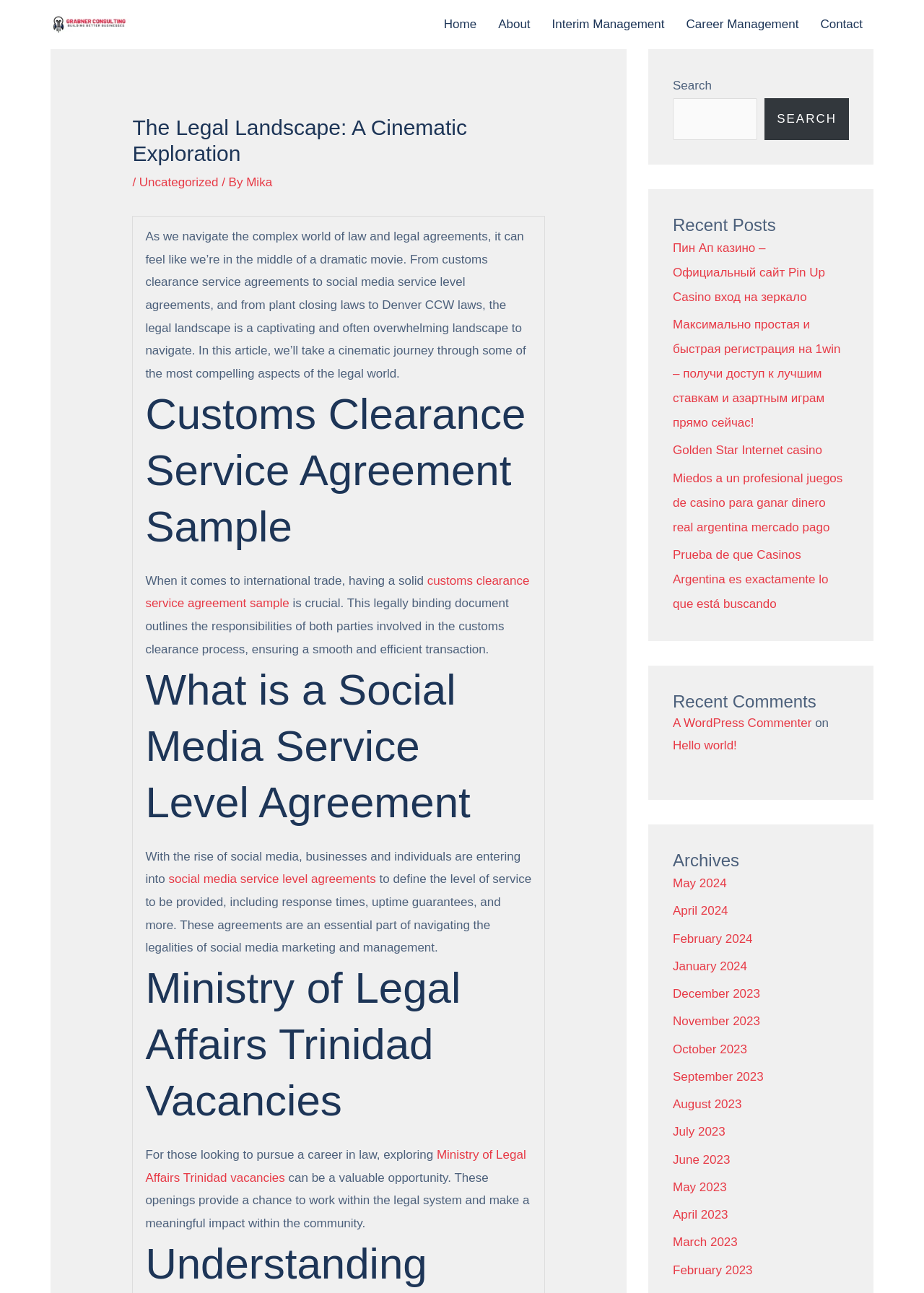How many recent posts are listed? Based on the image, give a response in one word or a short phrase.

6